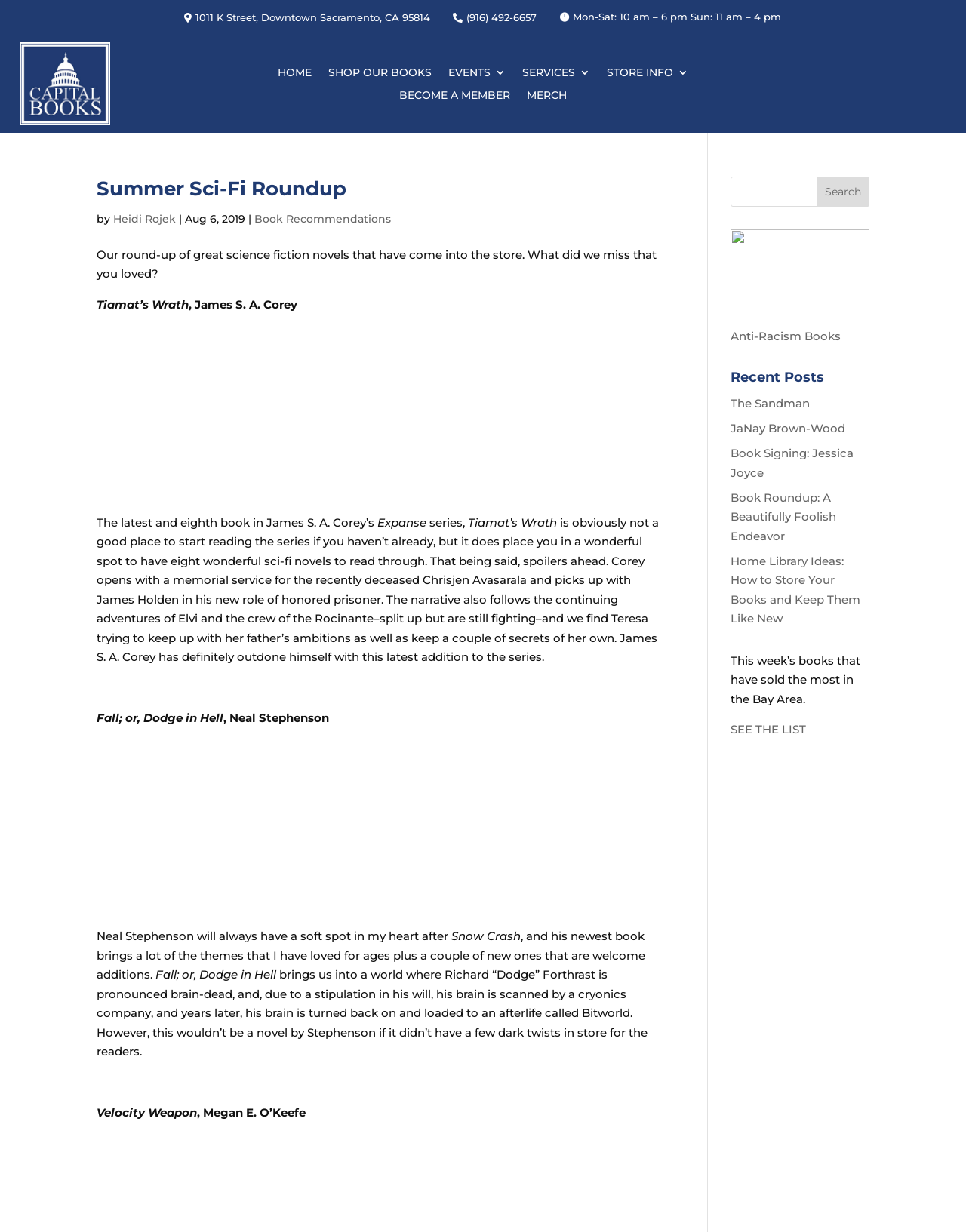Generate a thorough caption that explains the contents of the webpage.

This webpage is about Capital Books On K, a bookstore in Downtown Sacramento, California. At the top, there is a section with the store's address, phone number, and business hours. Below this, there is a navigation menu with links to different sections of the website, including "HOME", "SHOP OUR BOOKS", "EVENTS", "SERVICES", "STORE INFO", "BECOME A MEMBER", and "MERCH".

The main content of the page is a blog post titled "Summer Sci-Fi Roundup" by Heidi Rojek. The post is a roundup of great science fiction novels that have come into the store, and it includes book recommendations and summaries. The first book mentioned is "Tiamat's Wrath" by James S. A. Corey, which is the latest book in the Expanse series. The post then summarizes the plot of the book and mentions that it is not a good starting point for new readers, but rather a continuation of the series.

The next book mentioned is "Fall; or, Dodge in Hell" by Neal Stephenson, which explores themes of virtual reality and the afterlife. The post summarizes the plot of the book and mentions that it is a welcome addition to Stephenson's works.

The third book mentioned is "Velocity Weapon" by Megan E. O'Keefe, but there is no summary or description provided.

On the right side of the page, there is a search bar with a button labeled "Search". Below this, there are links to other sections of the website, including "Anti-Racism Books" and "Recent Posts". The "Recent Posts" section lists several recent blog posts, including "The Sandman", "JaNay Brown-Wood", and "Book Signing: Jessica Joyce". There is also a link to a list of best-selling books in the Bay Area.

At the top left of the page, there is a small icon and a link to the homepage. There is also an image above the navigation menu, but its contents are not described.